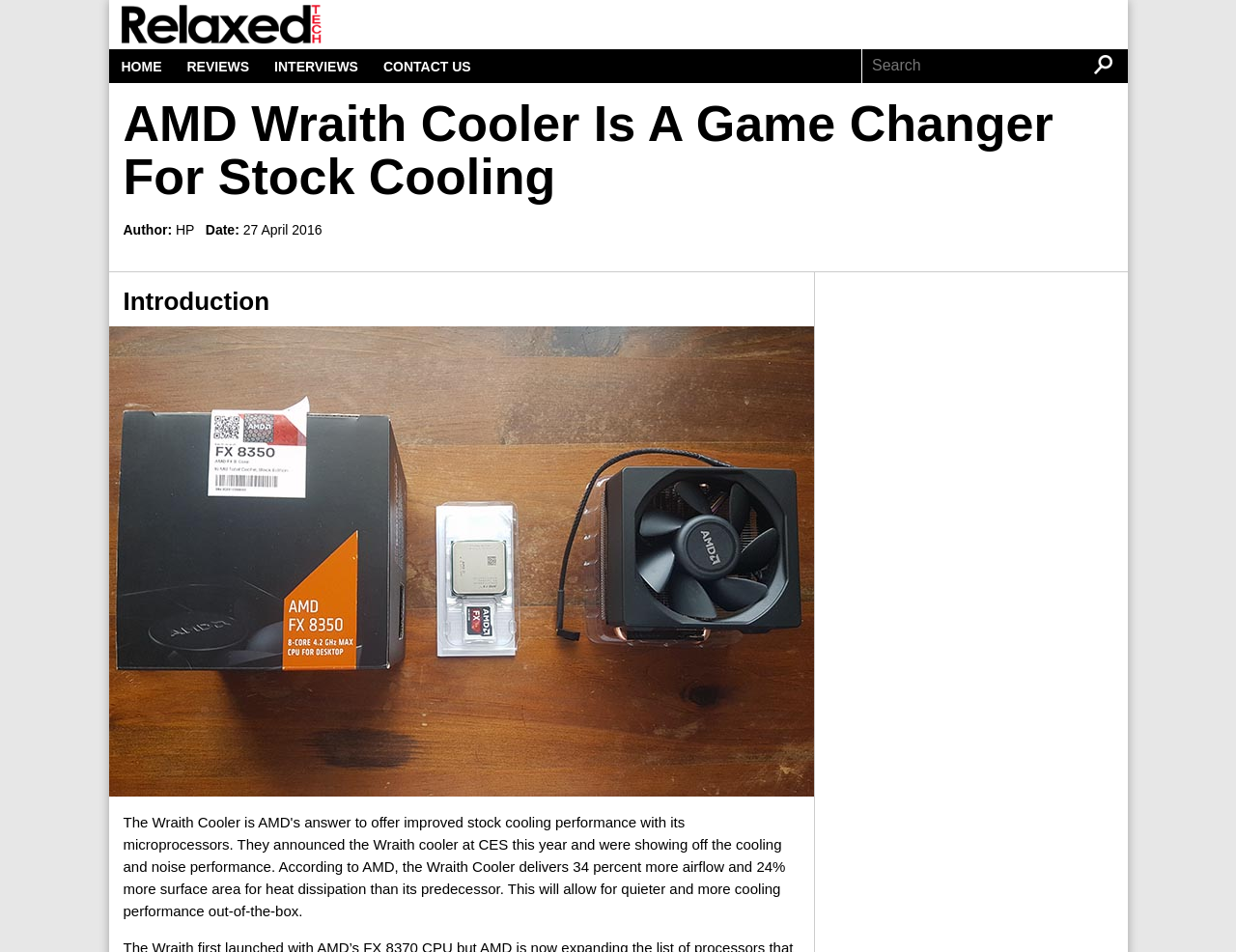Give a succinct answer to this question in a single word or phrase: 
What is the purpose of the website?

Reviewing computer hardware